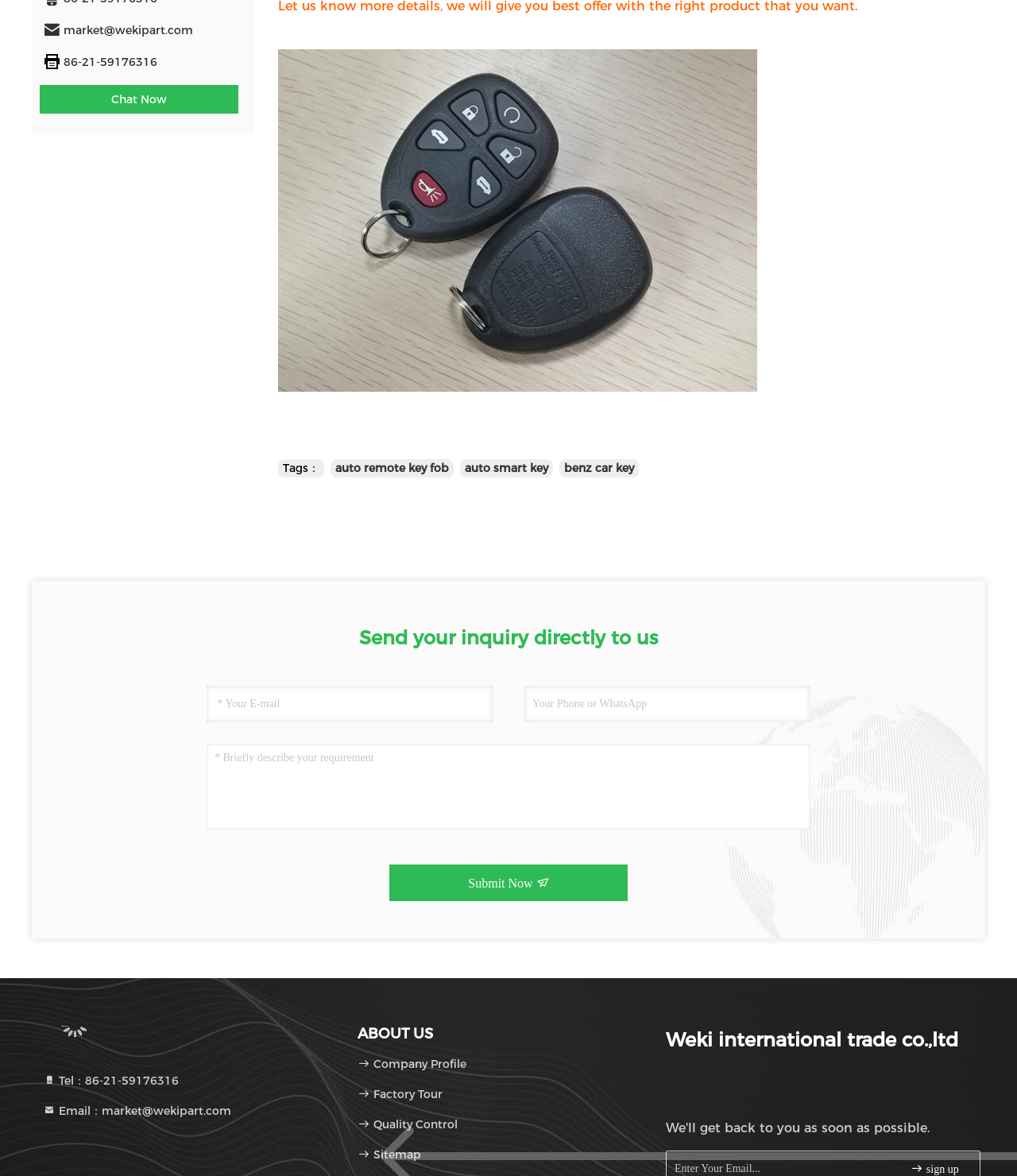Identify the bounding box coordinates of the area you need to click to perform the following instruction: "Enter your email".

[0.203, 0.583, 0.484, 0.614]